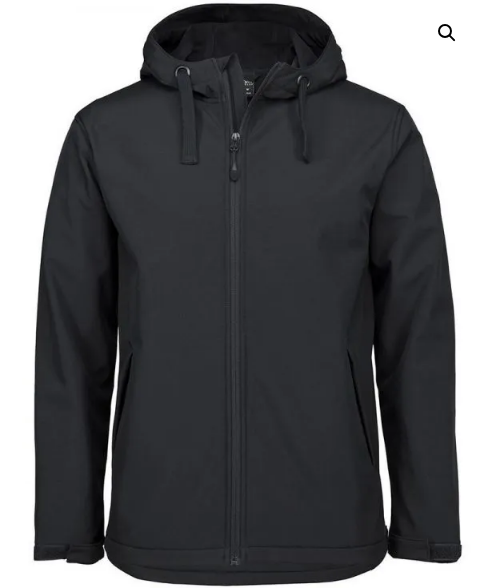What is the purpose of the adjustable hood?
Make sure to answer the question with a detailed and comprehensive explanation.

The caption highlights the adjustable hood as one of the key features of the jacket, which is designed to provide enhanced weather protection, making it ideal for outdoor activities.